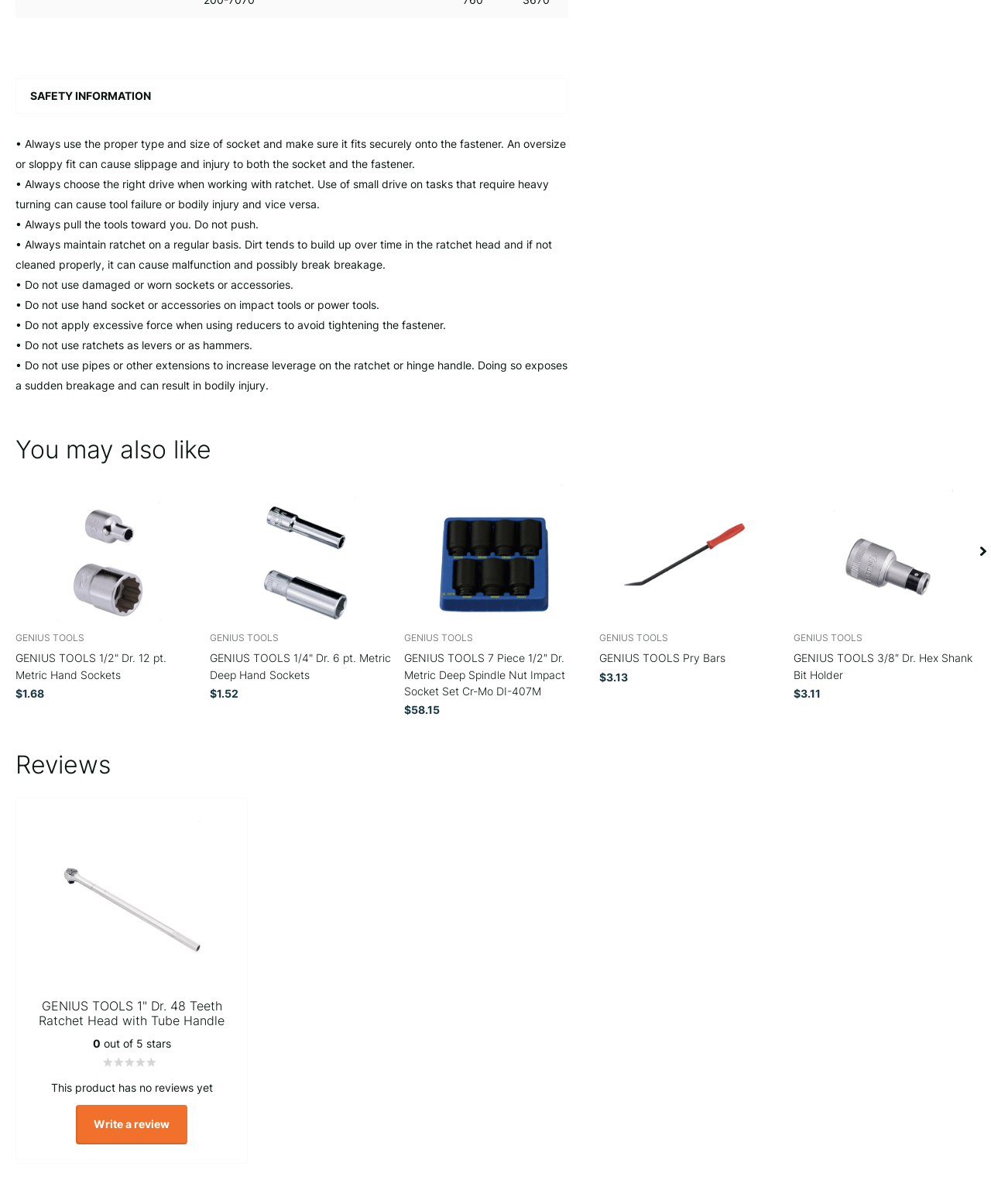Look at the image and give a detailed response to the following question: Is there a 'Next slide' button on the webpage?

The 'Next slide' button is located at the bottom of the 'You may also like' section, indicating that there are more products to be displayed.